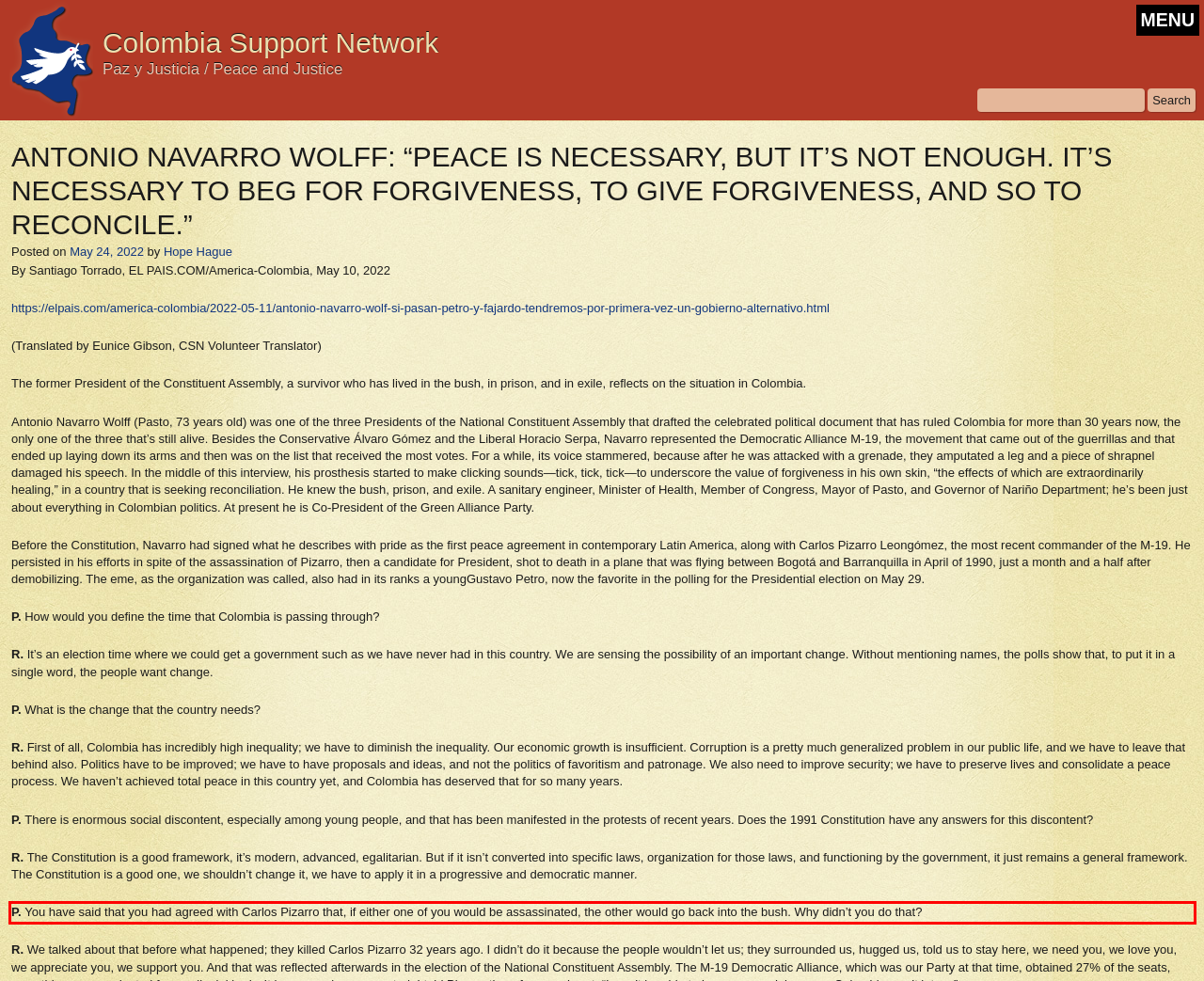Please extract the text content within the red bounding box on the webpage screenshot using OCR.

P. You have said that you had agreed with Carlos Pizarro that, if either one of you would be assassinated, the other would go back into the bush. Why didn’t you do that?